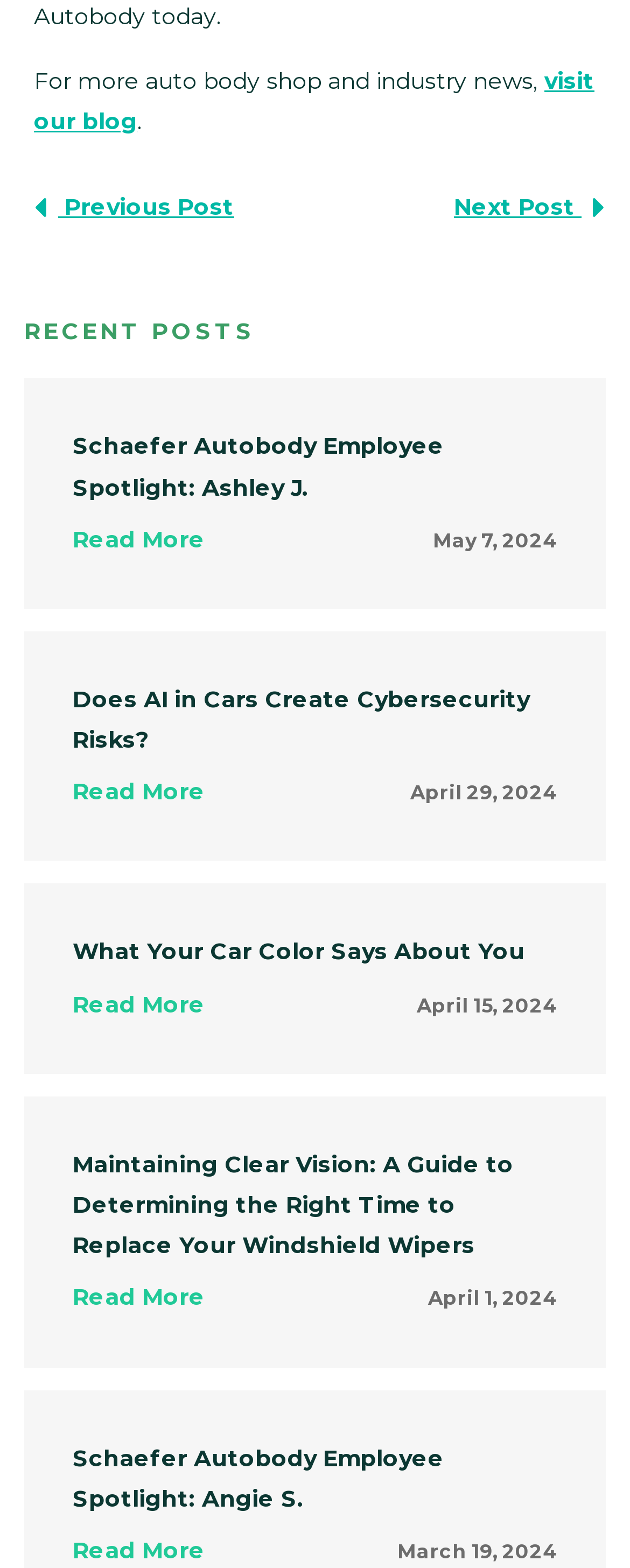Kindly determine the bounding box coordinates for the area that needs to be clicked to execute this instruction: "visit our blog".

[0.054, 0.042, 0.944, 0.086]